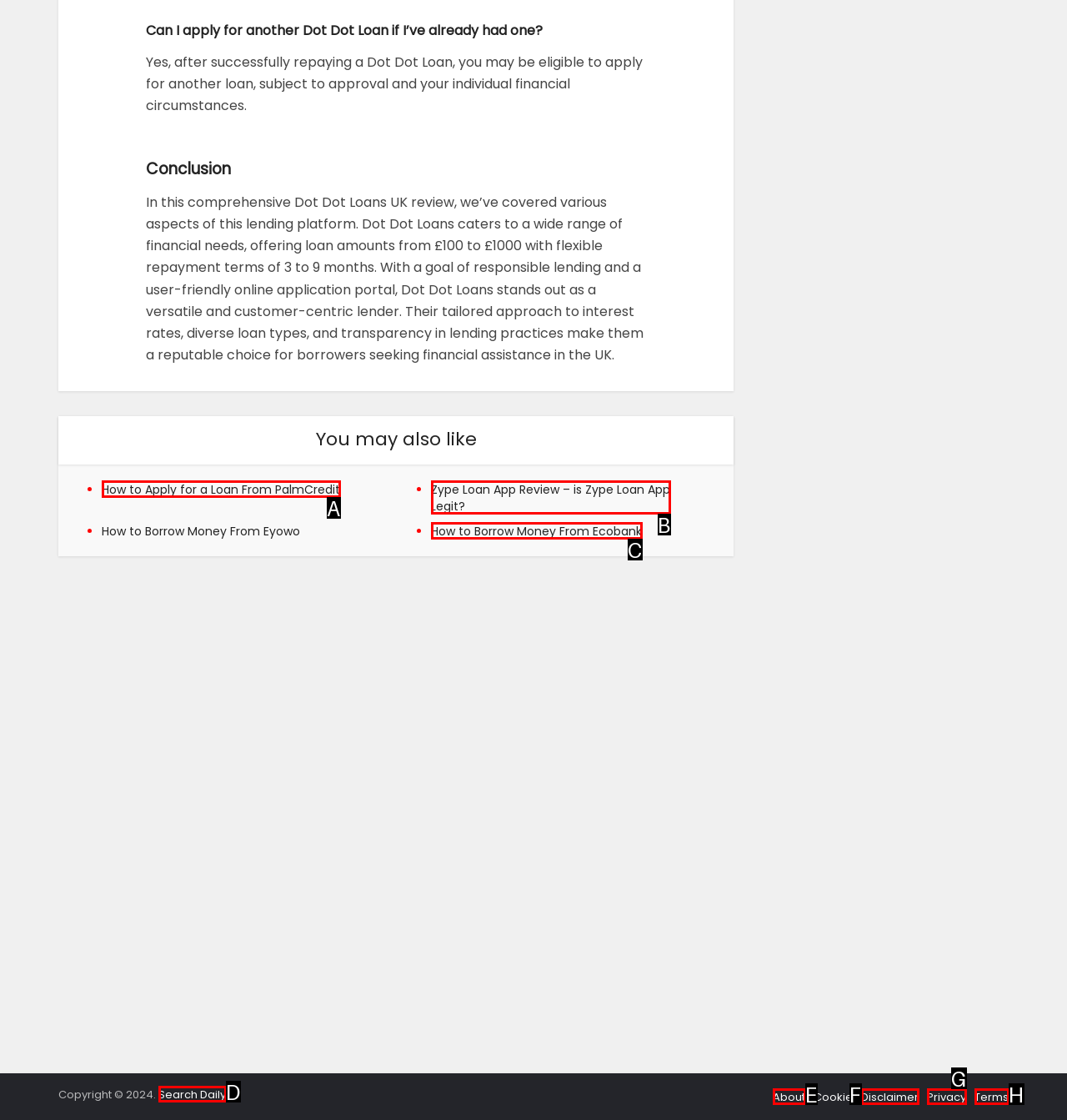Which HTML element matches the description: Privacy?
Reply with the letter of the correct choice.

G